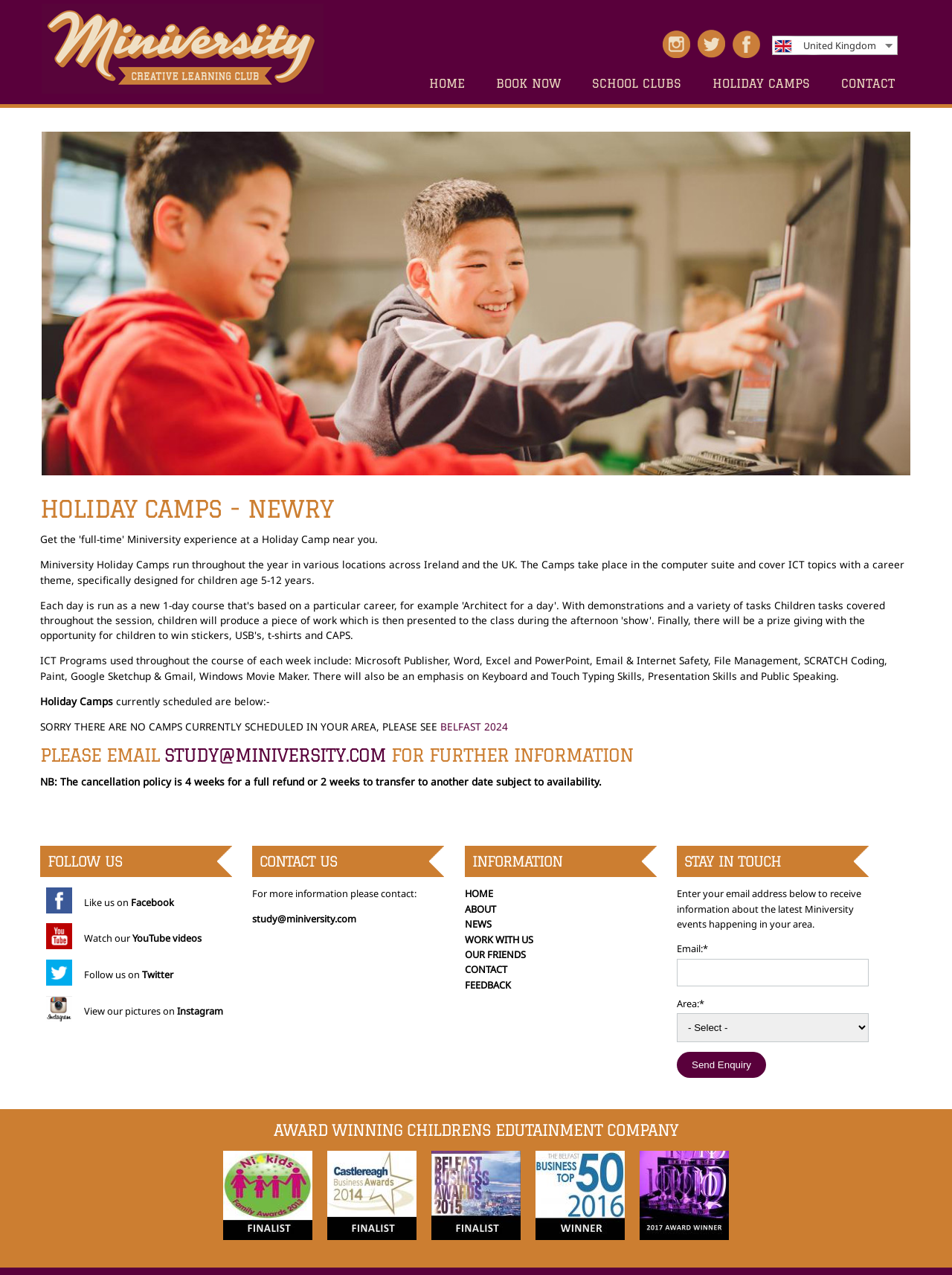Specify the bounding box coordinates of the area to click in order to follow the given instruction: "Click on the 'CONTACT' link."

[0.871, 0.054, 0.952, 0.076]